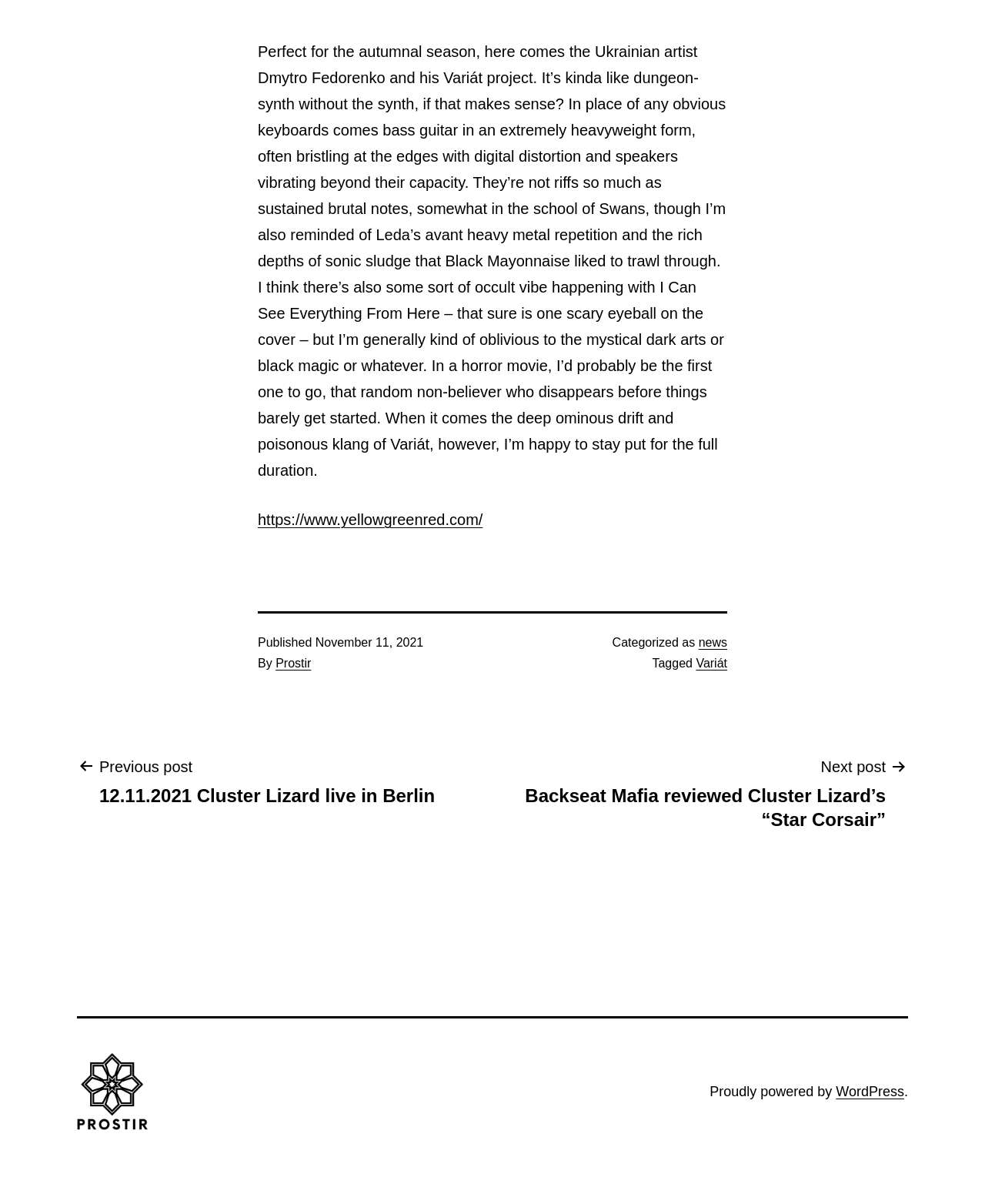Provide the bounding box coordinates of the HTML element described by the text: "WordPress". The coordinates should be in the format [left, top, right, bottom] with values between 0 and 1.

[0.849, 0.9, 0.918, 0.913]